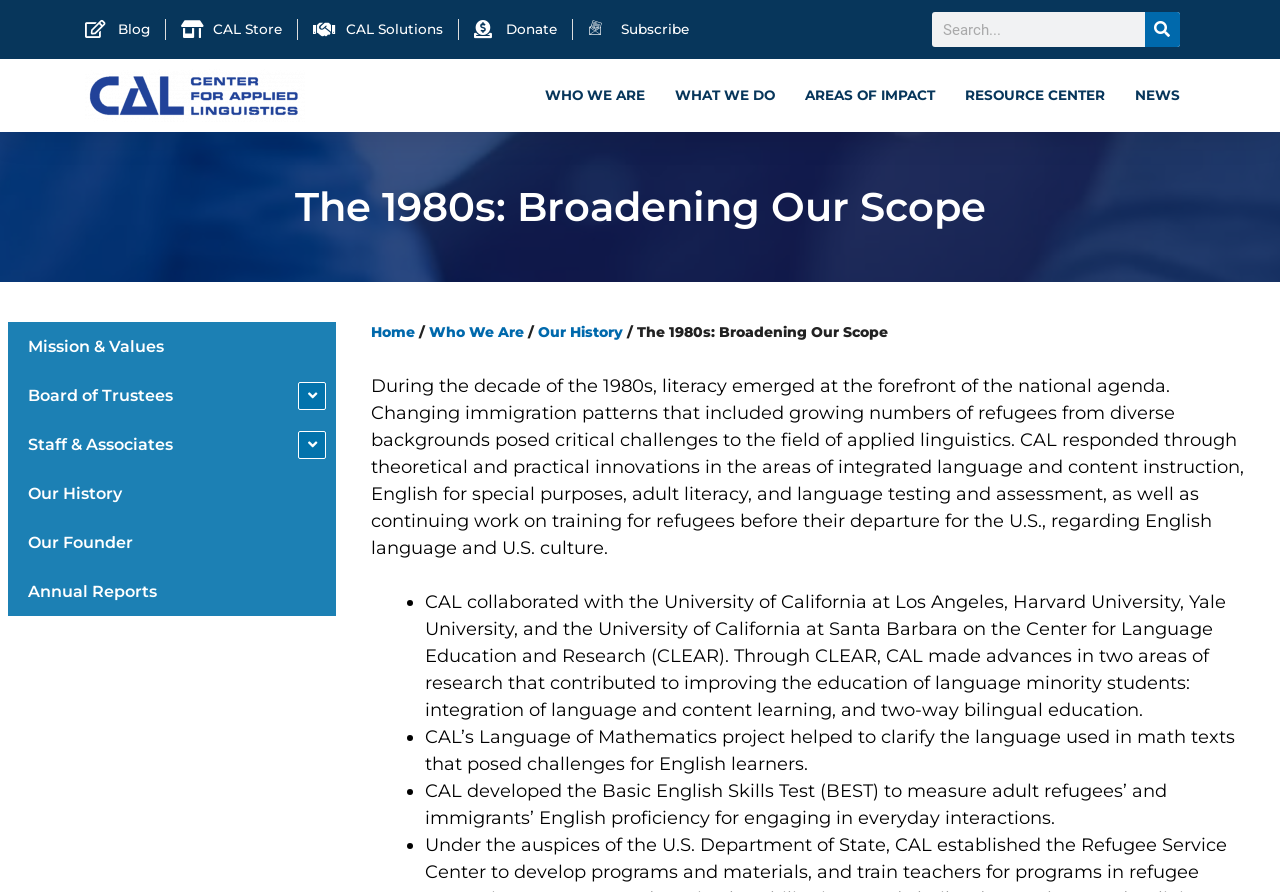Determine the bounding box coordinates for the area that should be clicked to carry out the following instruction: "Read about the Mission and Values".

[0.006, 0.361, 0.263, 0.416]